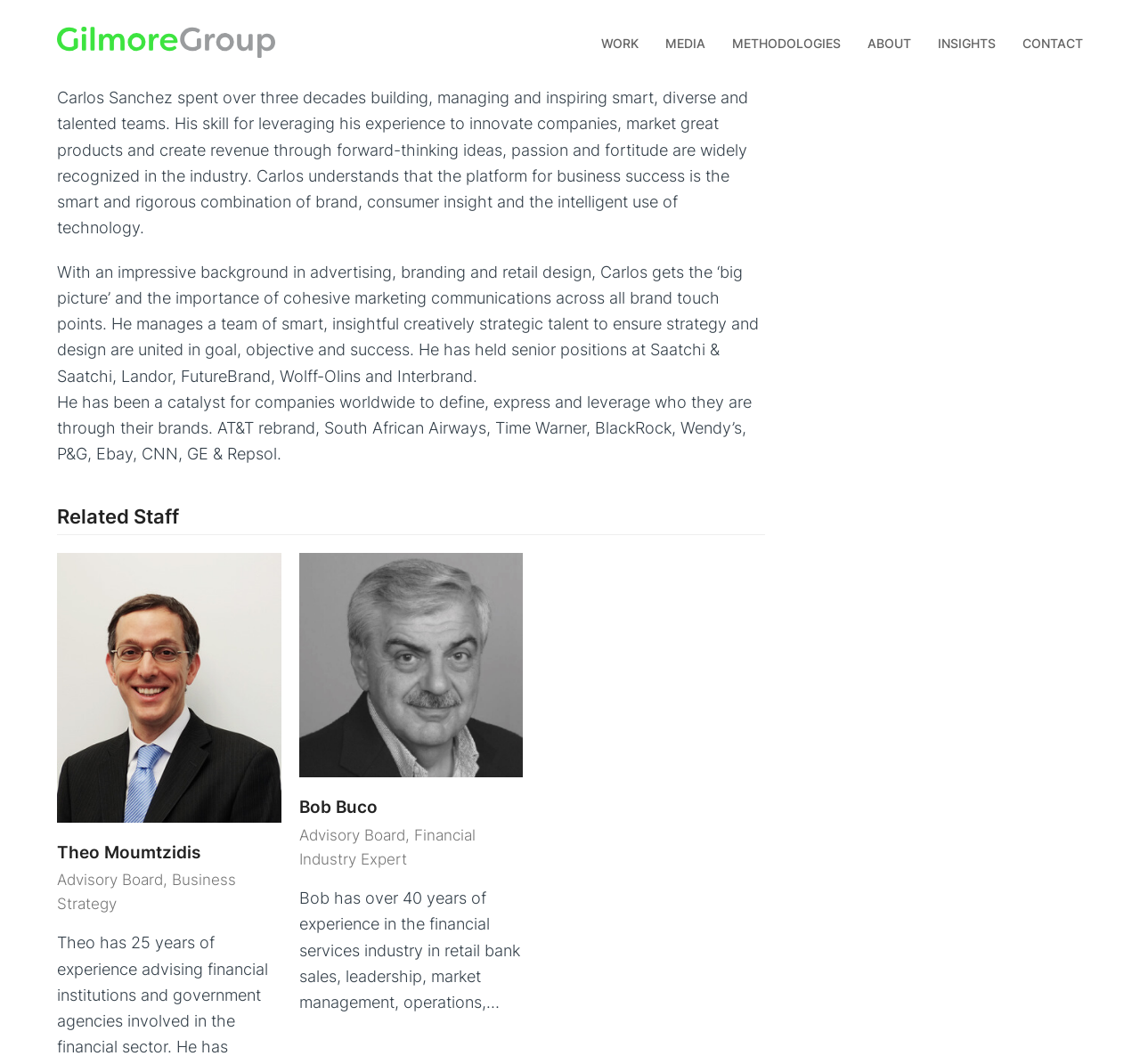Locate the bounding box coordinates of the area that needs to be clicked to fulfill the following instruction: "Enter your name". The coordinates should be in the format of four float numbers between 0 and 1, namely [left, top, right, bottom].

None